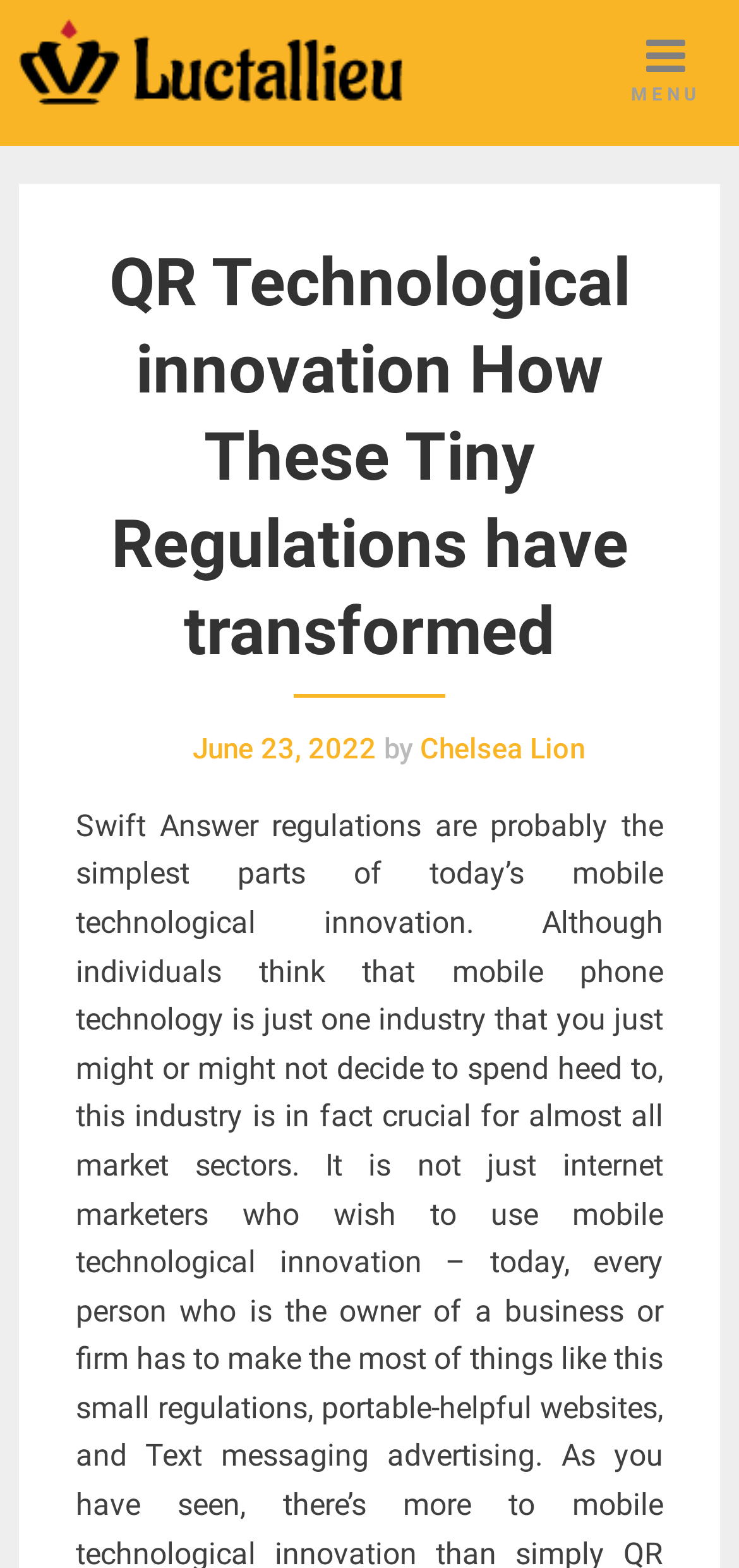From the given element description: "Menu", find the bounding box for the UI element. Provide the coordinates as four float numbers between 0 and 1, in the order [left, top, right, bottom].

[0.803, 0.0, 1.0, 0.084]